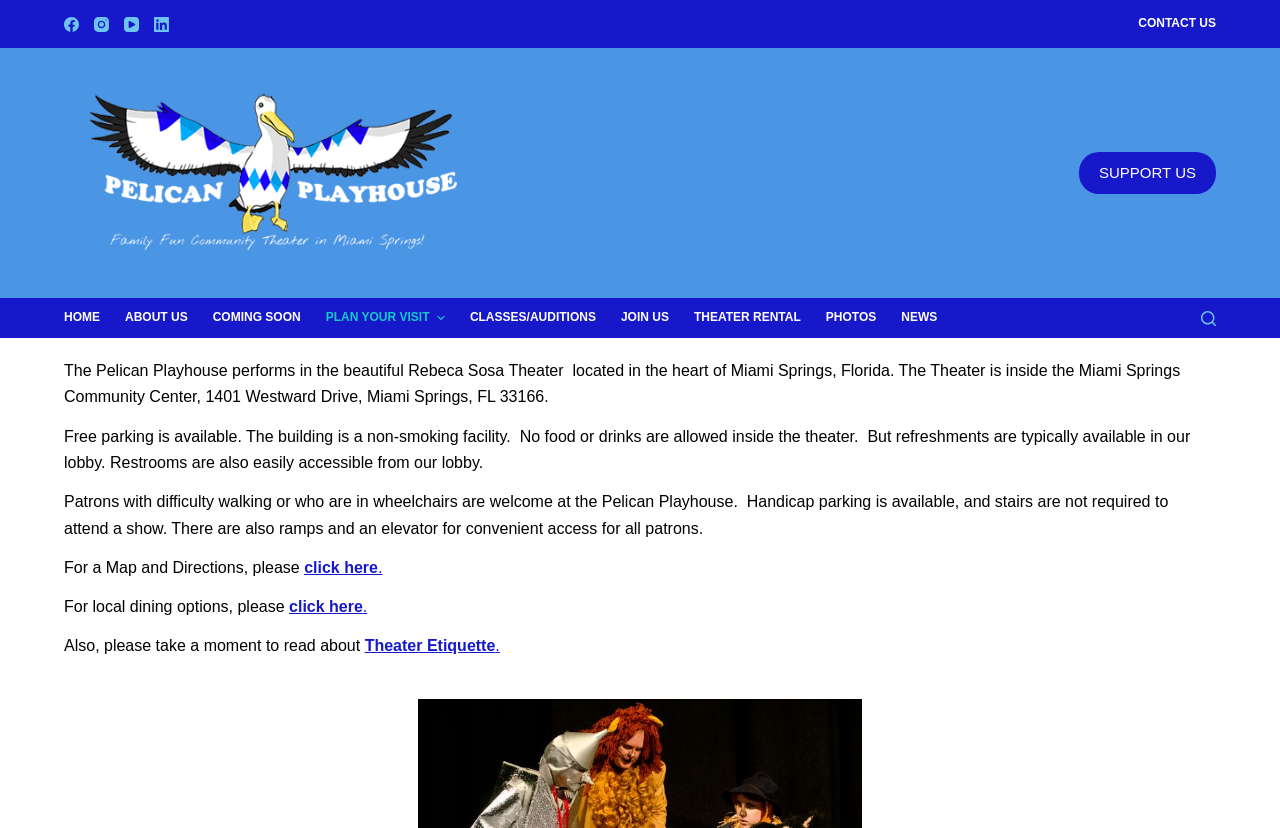Pinpoint the bounding box coordinates of the clickable element to carry out the following instruction: "Click on Plan Your Visit menu item."

[0.245, 0.36, 0.357, 0.408]